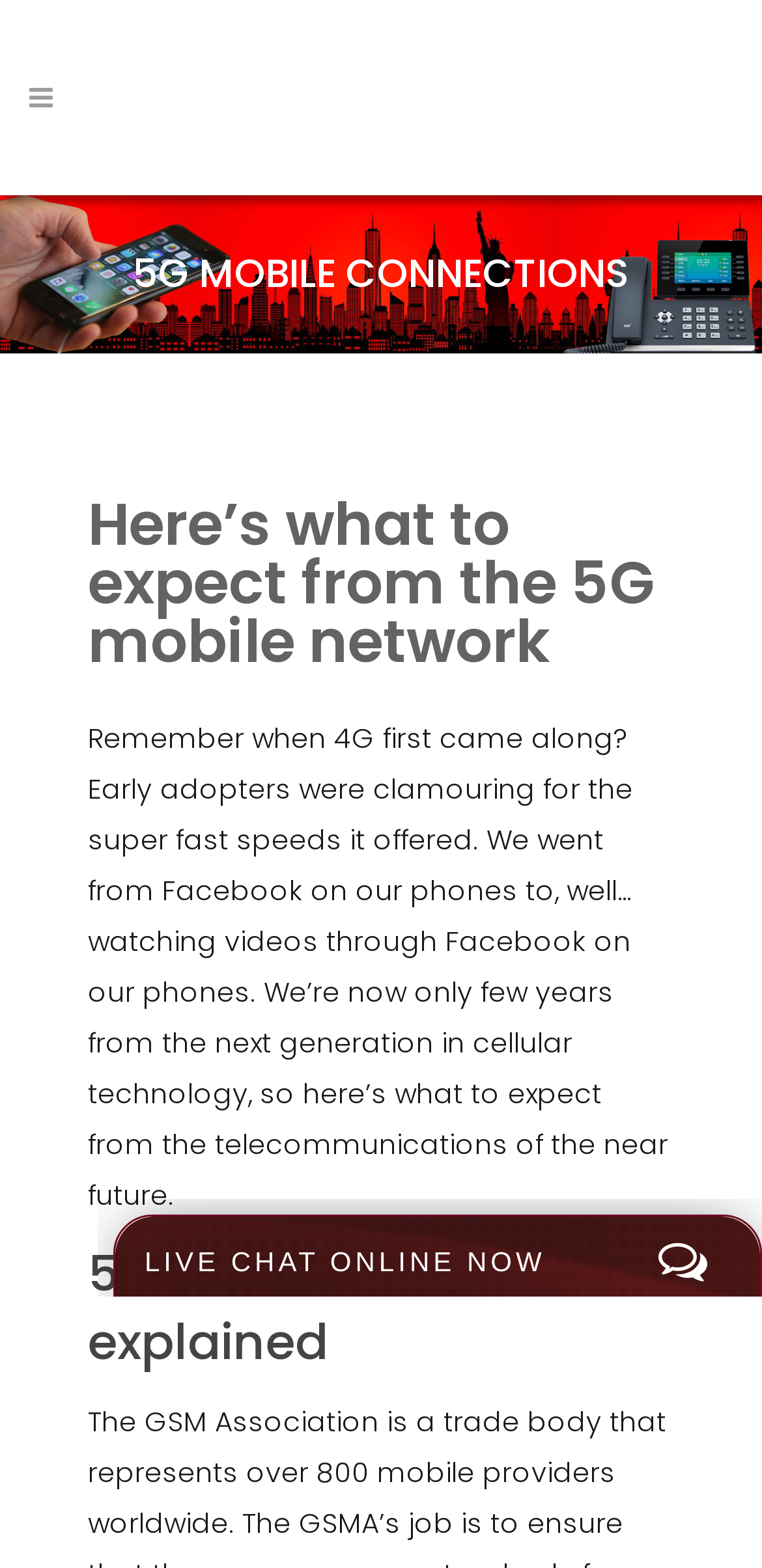Answer the question in one word or a short phrase:
What is the content of the static text?

Text about 5G mobile network